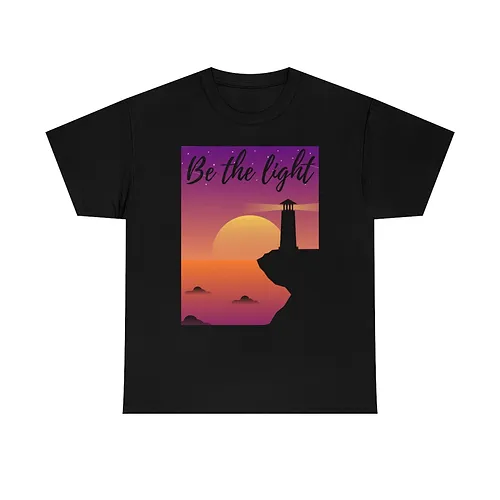Provide a short answer using a single word or phrase for the following question: 
What is depicted in the background of the design?

Sunset